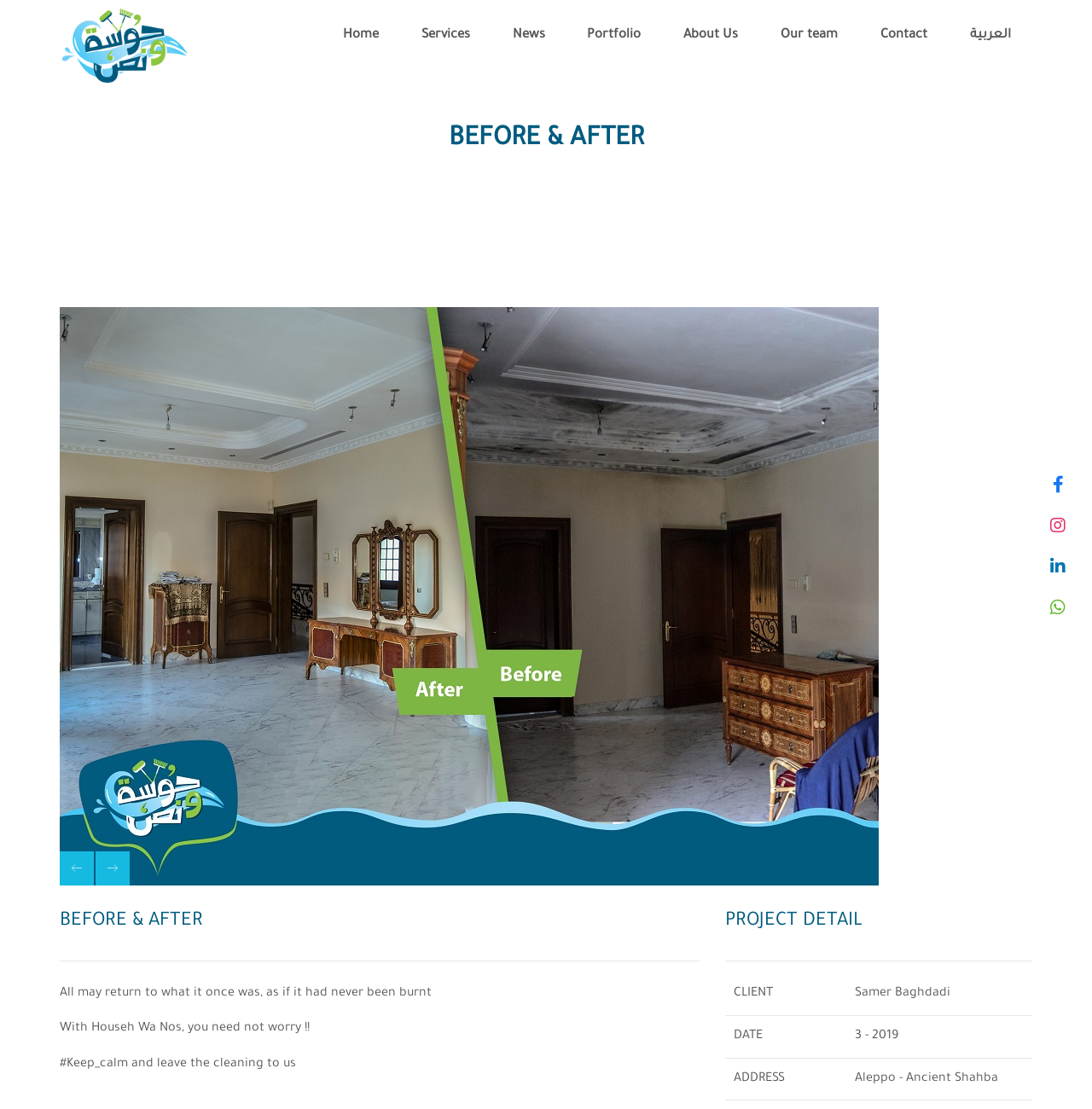Based on the element description: "Portfolio", identify the bounding box coordinates for this UI element. The coordinates must be four float numbers between 0 and 1, listed as [left, top, right, bottom].

[0.518, 0.007, 0.607, 0.058]